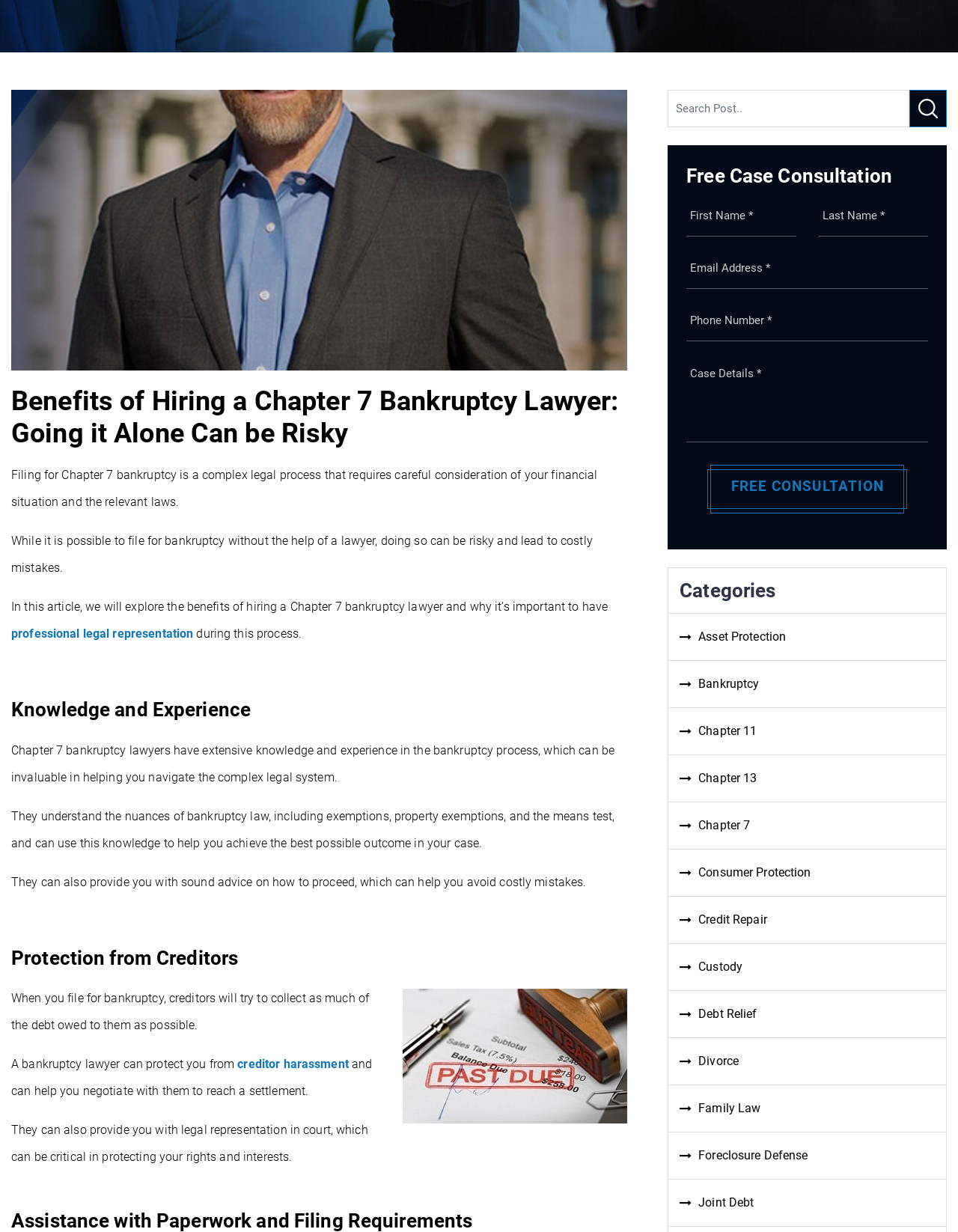Locate the bounding box of the user interface element based on this description: "name="tel-164" placeholder="Phone Number *"".

[0.717, 0.244, 0.969, 0.277]